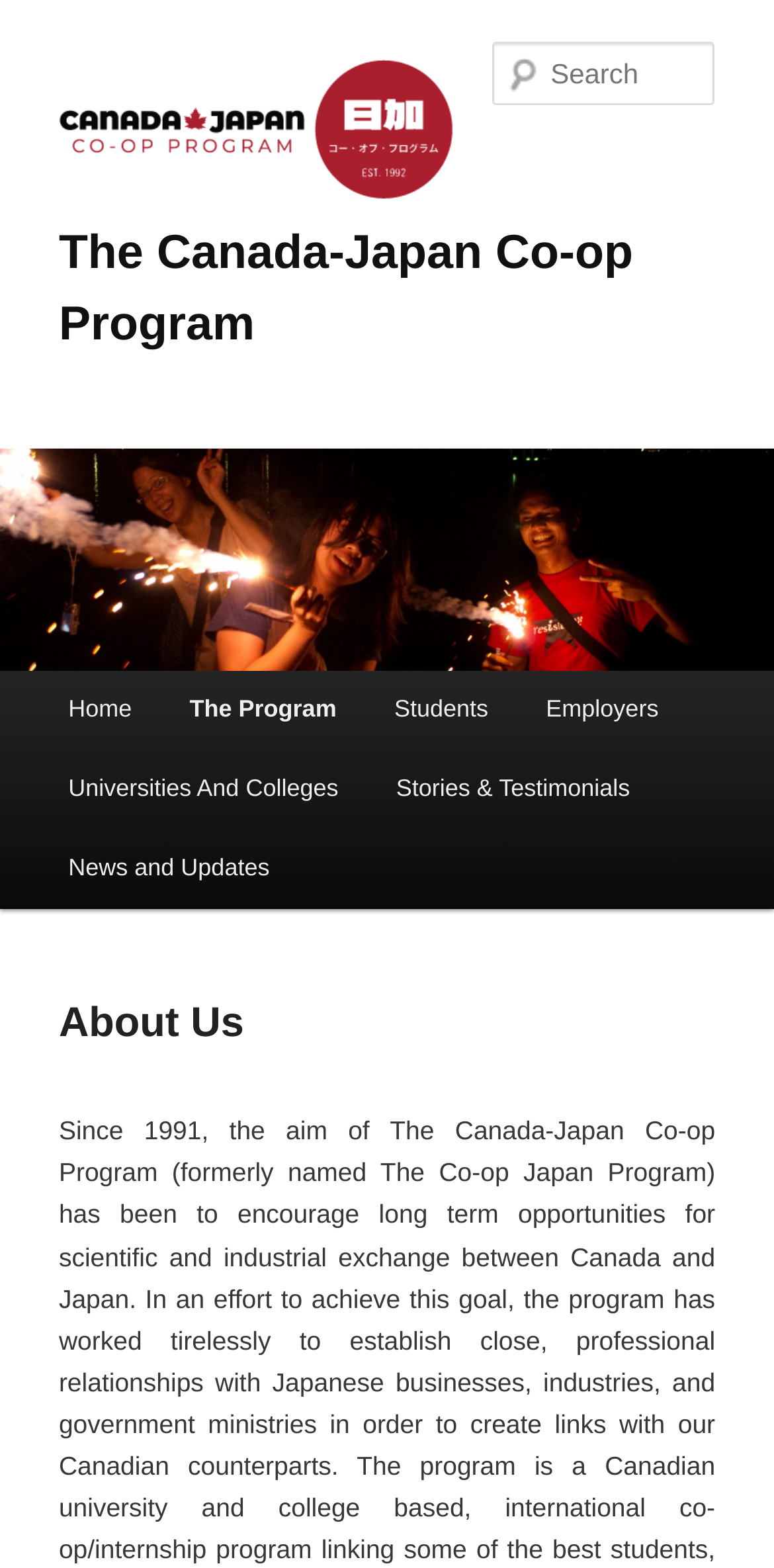What is the search function for?
Please provide a single word or phrase in response based on the screenshot.

To search the website